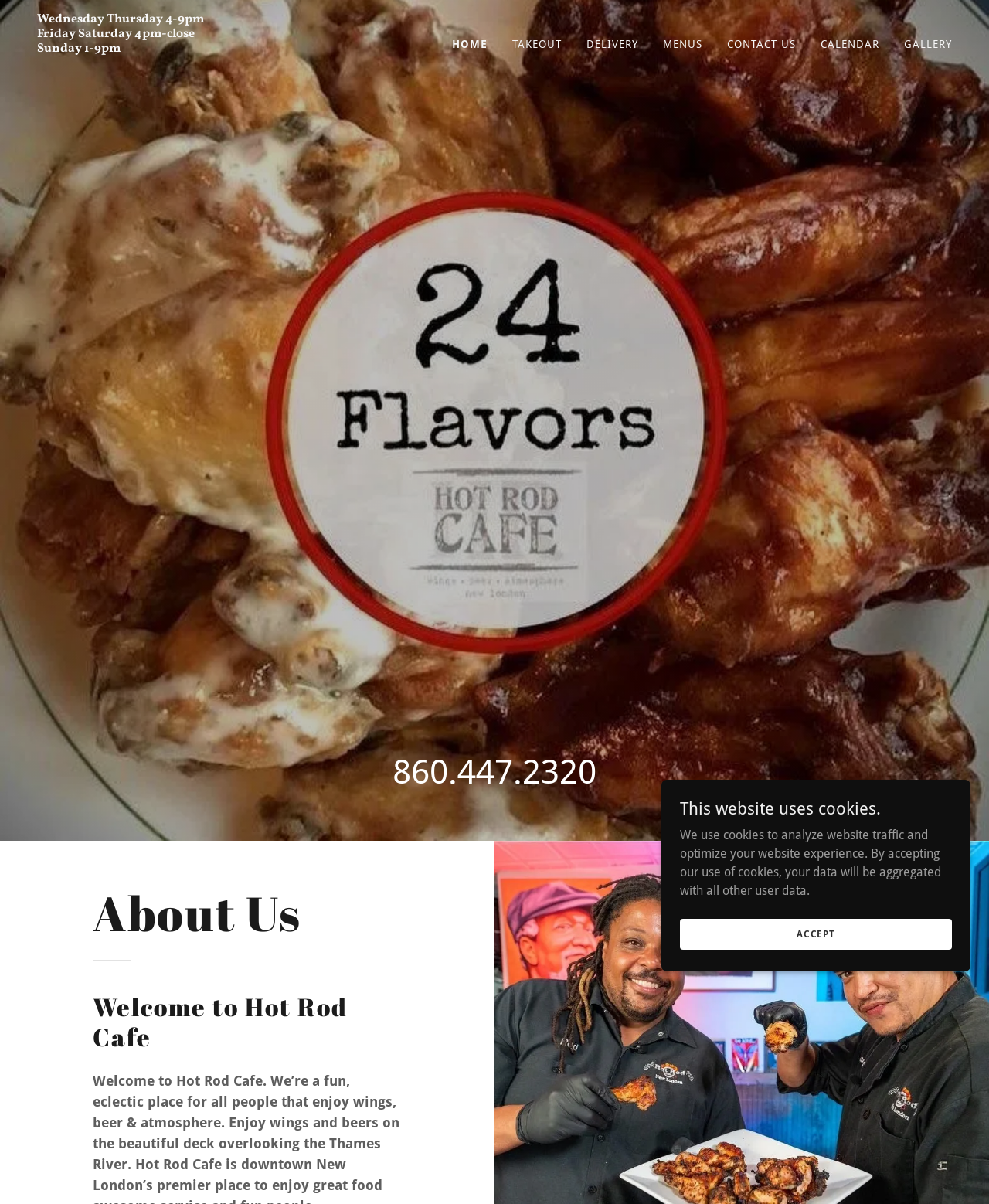Please identify the bounding box coordinates of the clickable area that will fulfill the following instruction: "Go to the home page". The coordinates should be in the format of four float numbers between 0 and 1, i.e., [left, top, right, bottom].

[0.457, 0.029, 0.493, 0.044]